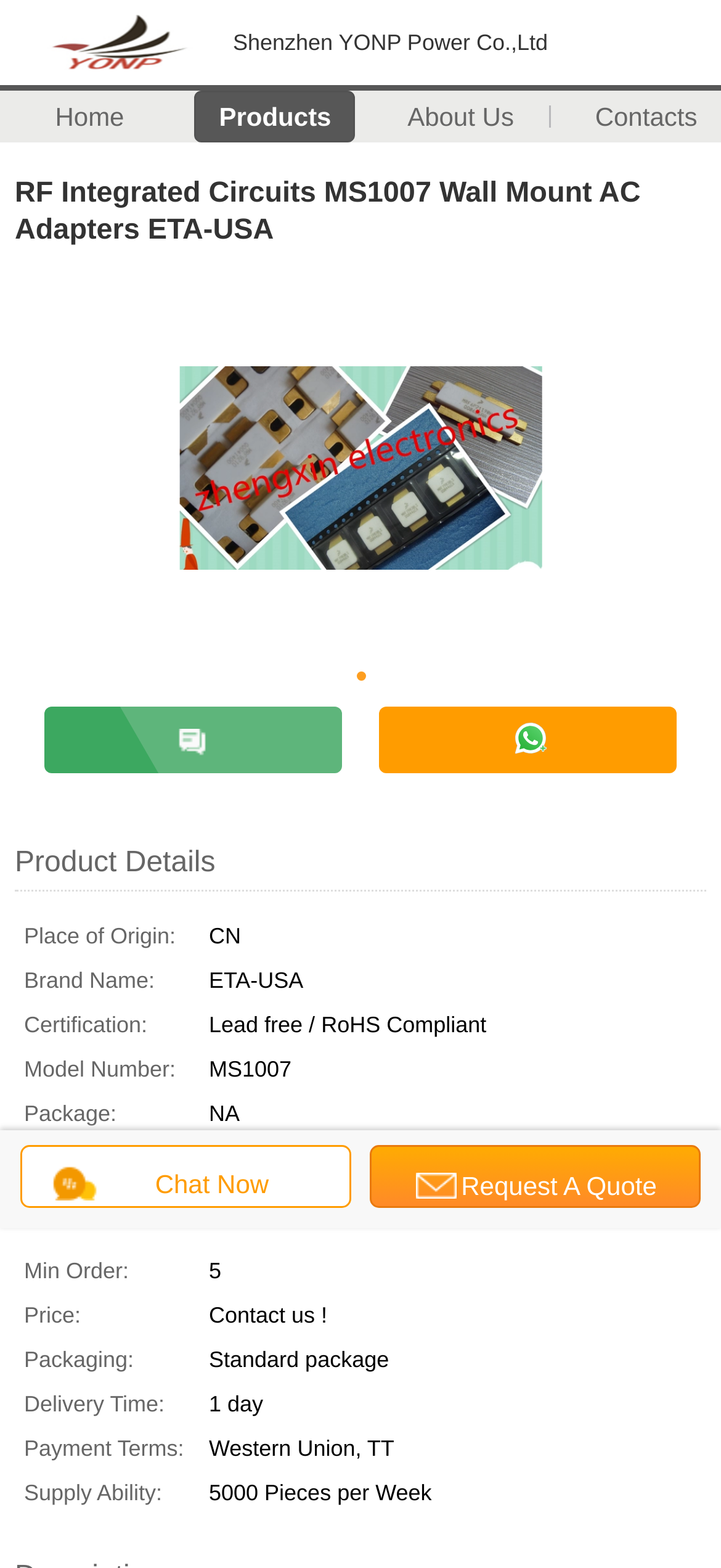Describe all the key features and sections of the webpage thoroughly.

This webpage is about a product called "RF Integrated Circuits MS1007 Wall Mount AC Adapters ETA-USA" from Shenzhen YONP Power Co.,Ltd. At the top, there is a navigation menu with links to "Home", "Products", and "About Us". Below the navigation menu, there is a large image of the product, taking up most of the width of the page.

On the left side of the page, there is a section with the company's name and a link to its website. Below this section, there are two buttons, "Get Best Price" and "Chat Now", which are likely call-to-actions for customers.

The main content of the page is divided into two sections: "Product Details" and "Payment & Shipping Terms". The "Product Details" section is a table with several rows, each containing information about the product, such as its place of origin, brand name, certification, model number, and package. The "Payment & Shipping Terms" section is another table with information about the minimum order quantity, price, packaging, delivery time, payment terms, and supply ability.

At the bottom of the page, there are two more links, "Chat Now" and "Request A Quote", which are likely additional call-to-actions for customers. Overall, the webpage is focused on providing detailed information about the product and facilitating customer inquiries and purchases.